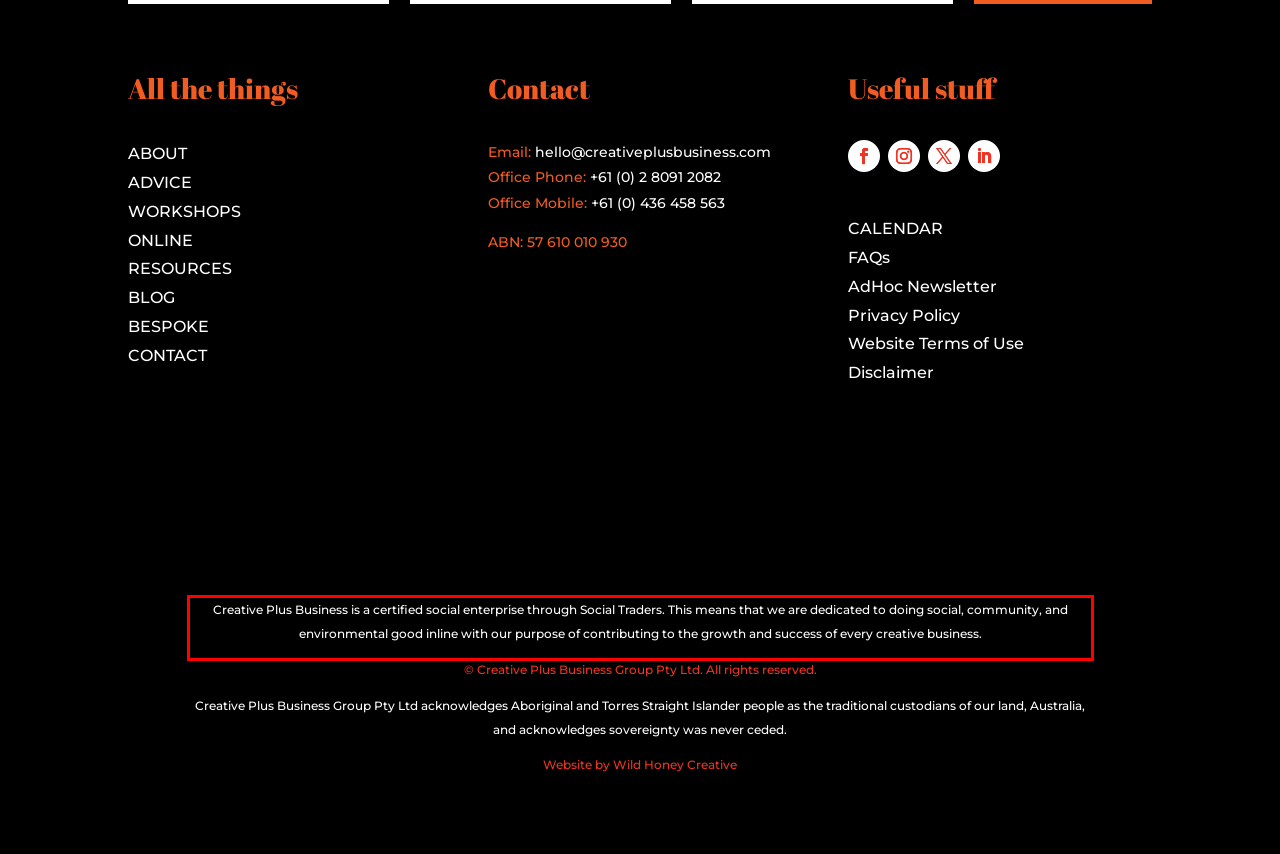Identify the text inside the red bounding box on the provided webpage screenshot by performing OCR.

Creative Plus Business is a certified social enterprise through Social Traders. This means that we are dedicated to doing social, community, and environmental good inline with our purpose of contributing to the growth and success of every creative business.